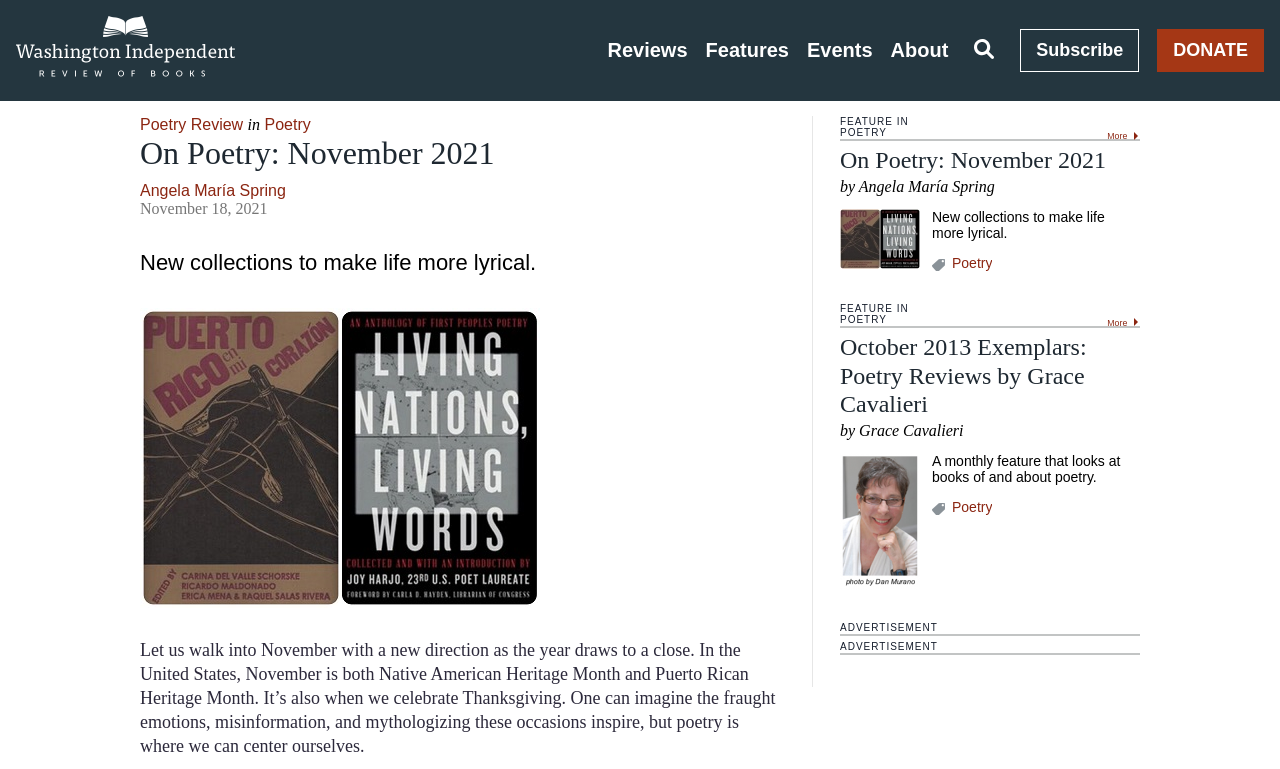What is the name of the author of the 'On Poetry: November 2021' article?
Based on the image content, provide your answer in one word or a short phrase.

Angela María Spring